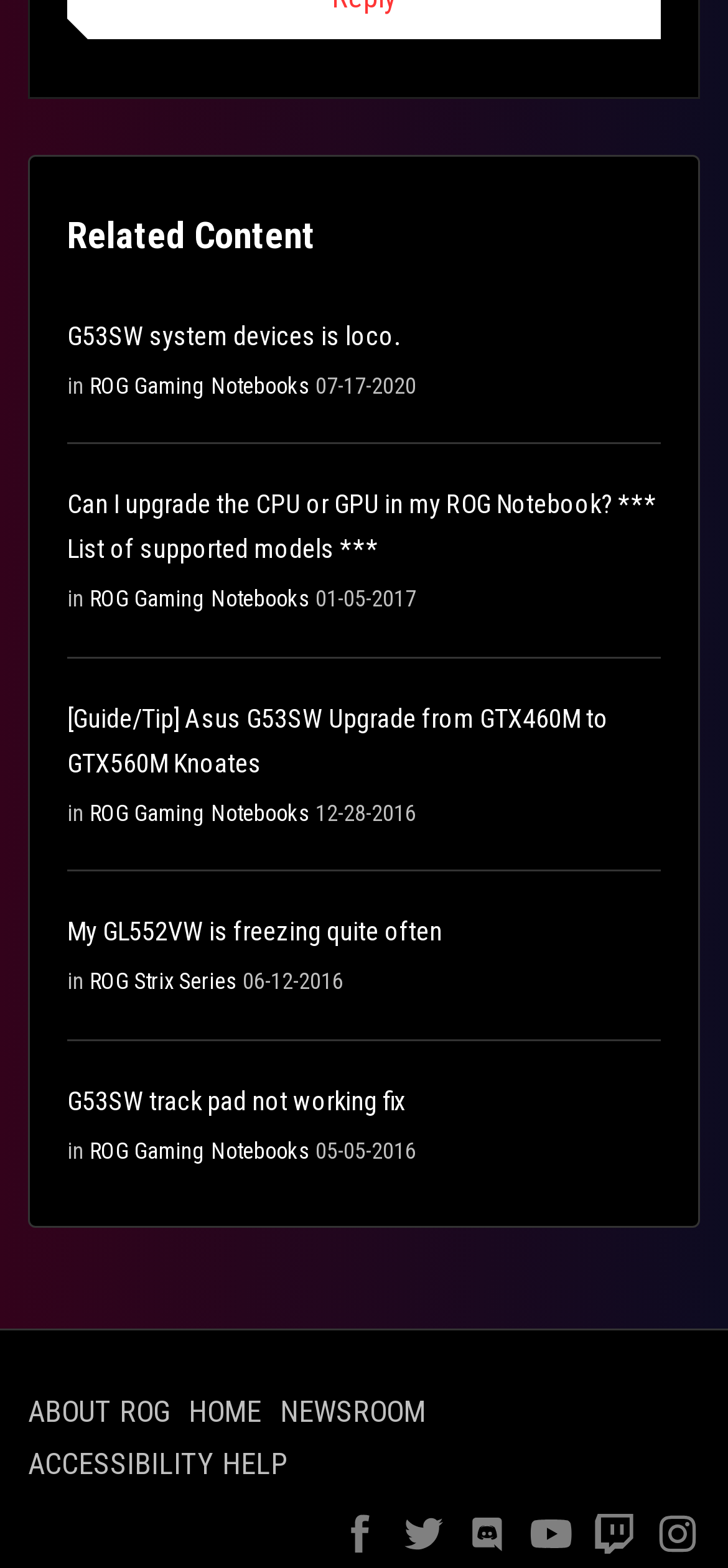Please identify the bounding box coordinates of the element's region that I should click in order to complete the following instruction: "Click on Business news". The bounding box coordinates consist of four float numbers between 0 and 1, i.e., [left, top, right, bottom].

None